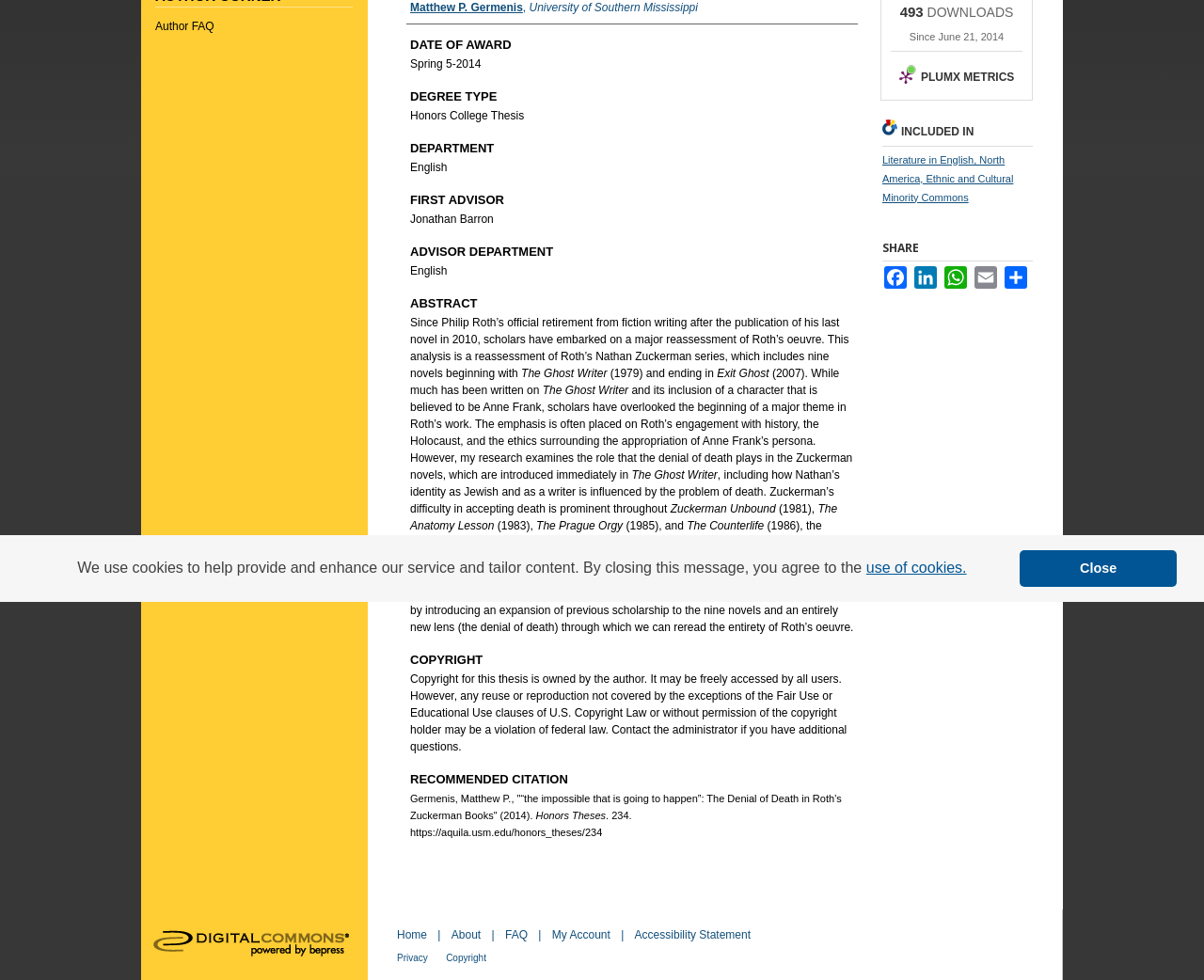Given the description of a UI element: "Author FAQ", identify the bounding box coordinates of the matching element in the webpage screenshot.

[0.129, 0.02, 0.305, 0.033]